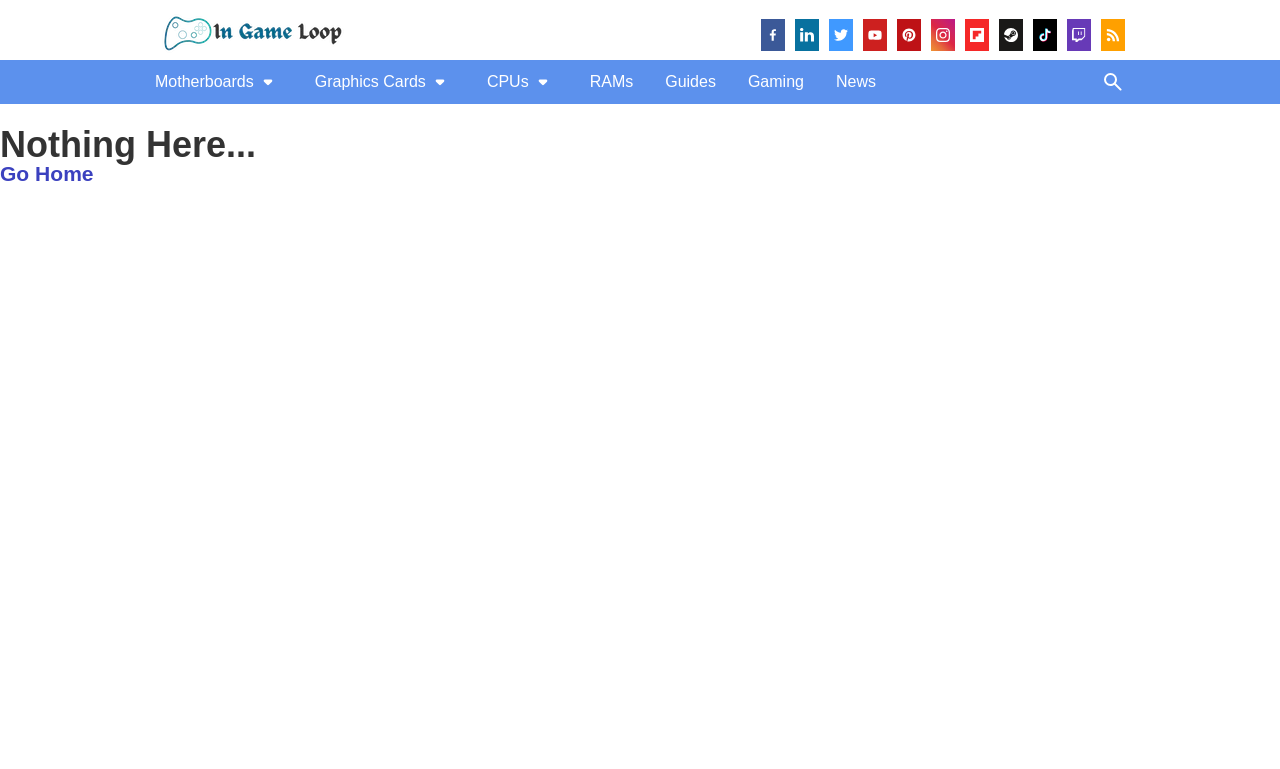Find the bounding box coordinates for the area that should be clicked to accomplish the instruction: "View Guides".

[0.52, 0.096, 0.559, 0.117]